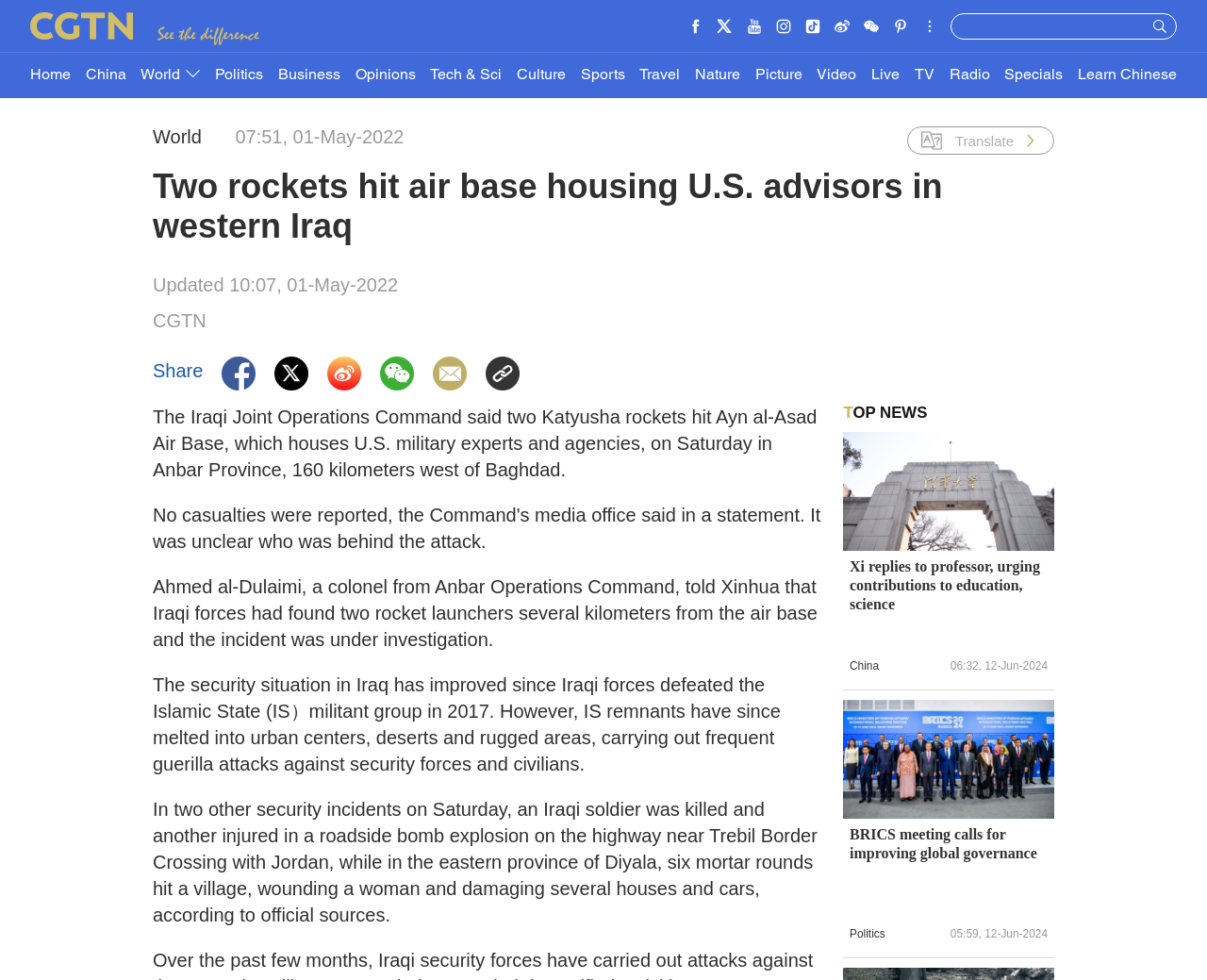Use a single word or phrase to respond to the question:
What is the category of the news article 'Xi replies to professor, urging contributions to education, science'?

China